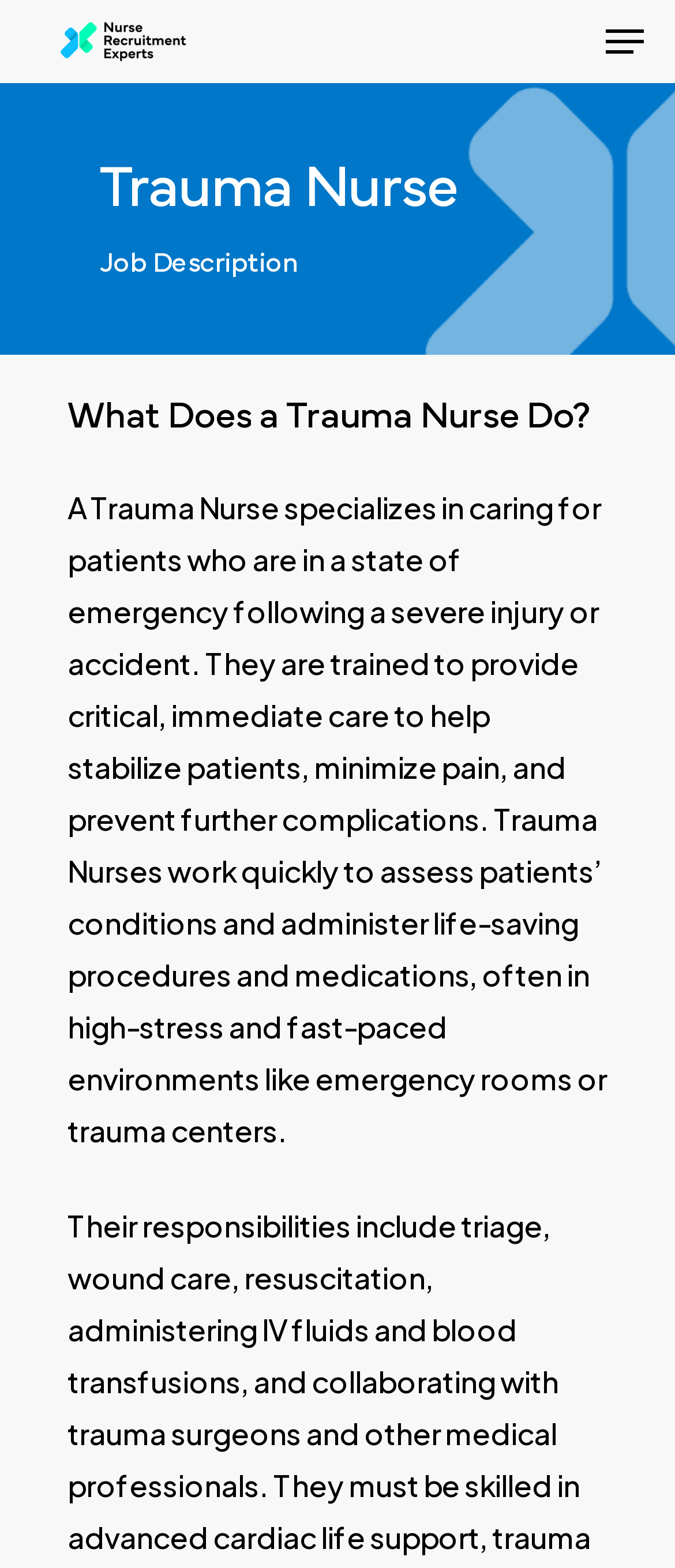Please answer the following query using a single word or phrase: 
What is the goal of Trauma Nurses' care?

Stabilize patients, minimize pain